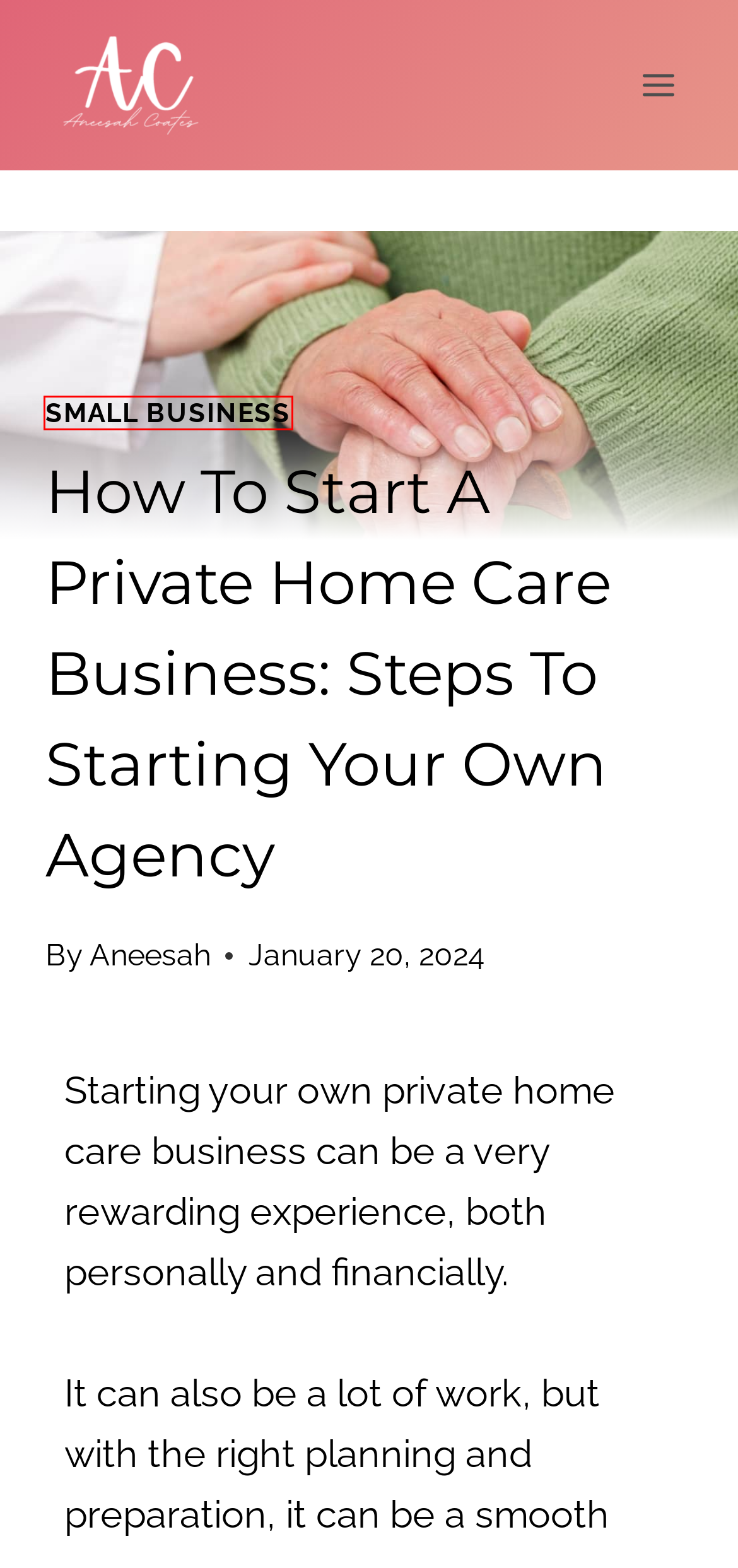Inspect the screenshot of a webpage with a red rectangle bounding box. Identify the webpage description that best corresponds to the new webpage after clicking the element inside the bounding box. Here are the candidates:
A. About | Aneesah Coates Co.
B. Best Guide On How To Start A Sign Business | Aneesah Coates Co.
C. Accessibility Statement | Aneesah Coates Co.
D. Caregiver Excellence - American Caregiver Association
E. How To Start A Press On Nail Business: The Best Guide For New Nail Techs | Aneesah Coates Co.
F. Search our trademark database | USPTO
G. Insurance for Home Health Aides (HHA): General, Professional Liability & More | Insureon
H. Small Business Archives | Aneesah Coates Co.

H